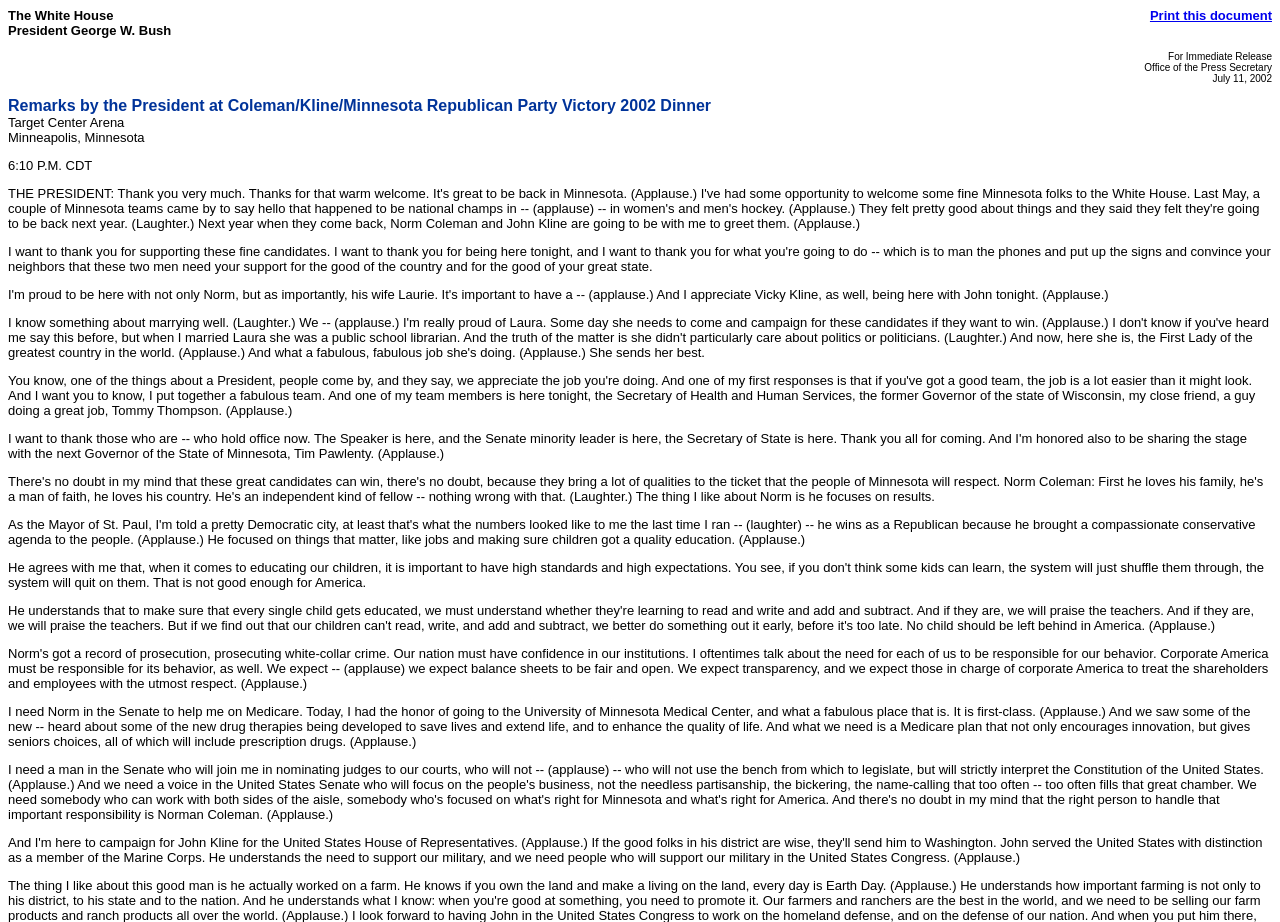Who is the speaker in the remarks?
Look at the image and construct a detailed response to the question.

The speaker in the remarks is identified as President George W. Bush, as indicated by the text 'The White House President George W. Bush' in the top-left corner of the webpage.